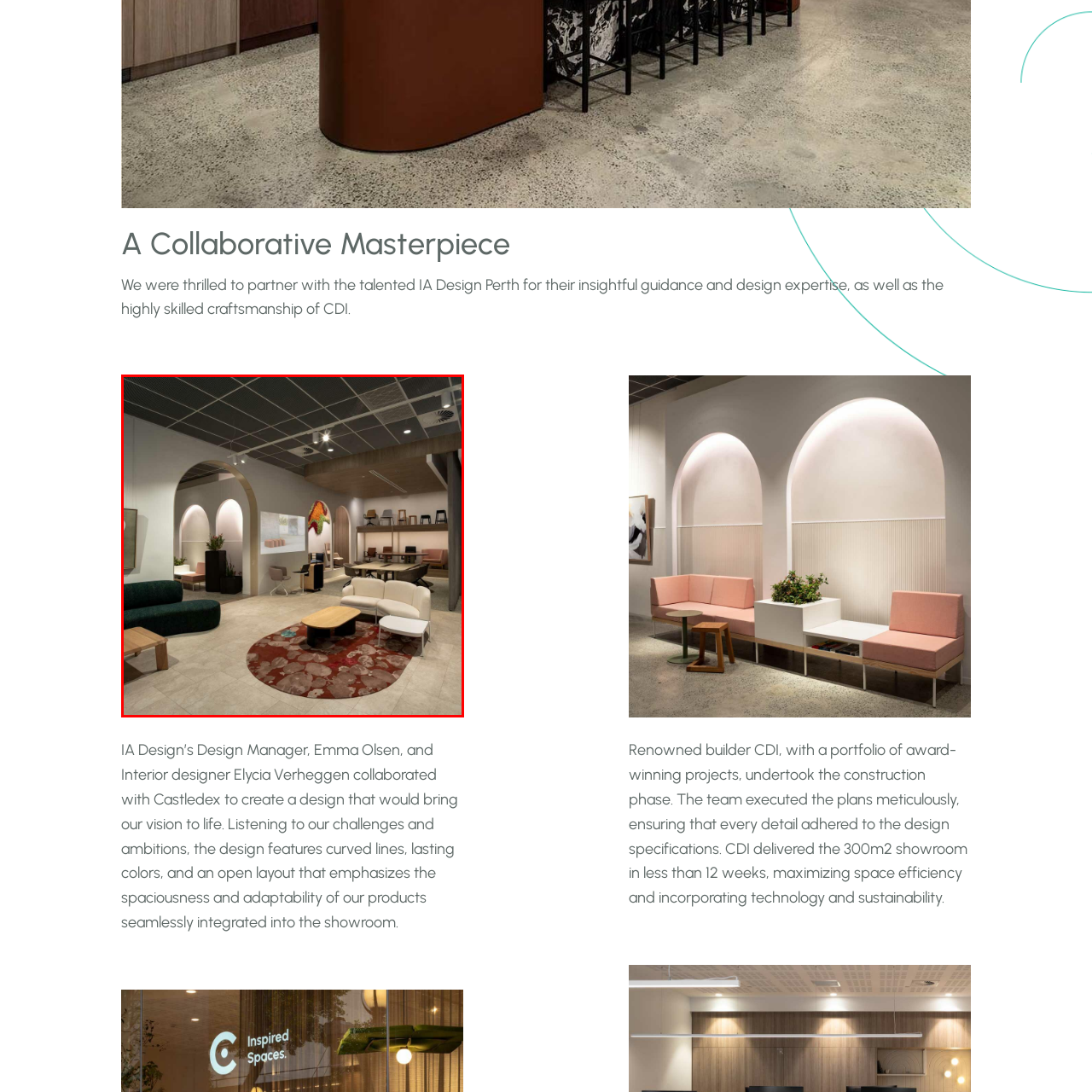Describe the contents of the image that is surrounded by the red box in a detailed manner.

This image showcases a beautifully designed showroom that exemplifies modern interior design, created through a collaboration between IA Design Perth and Castledex. The space features a harmonious blend of curved lines and an open layout, emphasizing the spaciousness and adaptability of the showcased products. The furnishings include a comfortable dark green sofa and a light-toned seating arrangement, paired with a stylish coffee table, all atop a striking round rug that adds warmth and character to the room.

Prominent elements include distinct archways that define different sections of the space and artistic decor pieces that enhance the aesthetic. A large wall-mounted screen displays interactive content, further showcasing the innovative design. The layout is not only functional but also inviting, with an overall color palette that emphasizes lasting tones and a connection to nature. 

This showroom, measuring 300m², was constructed by the renowned builder CDI within a swift timeline of less than 12 weeks, illustrating a commitment to quality craftsmanship and efficient space utilization. The thoughtfully designed environment serves as a perfect backdrop for customers, inviting them to experience the products within an inspiring and collaborative atmosphere.